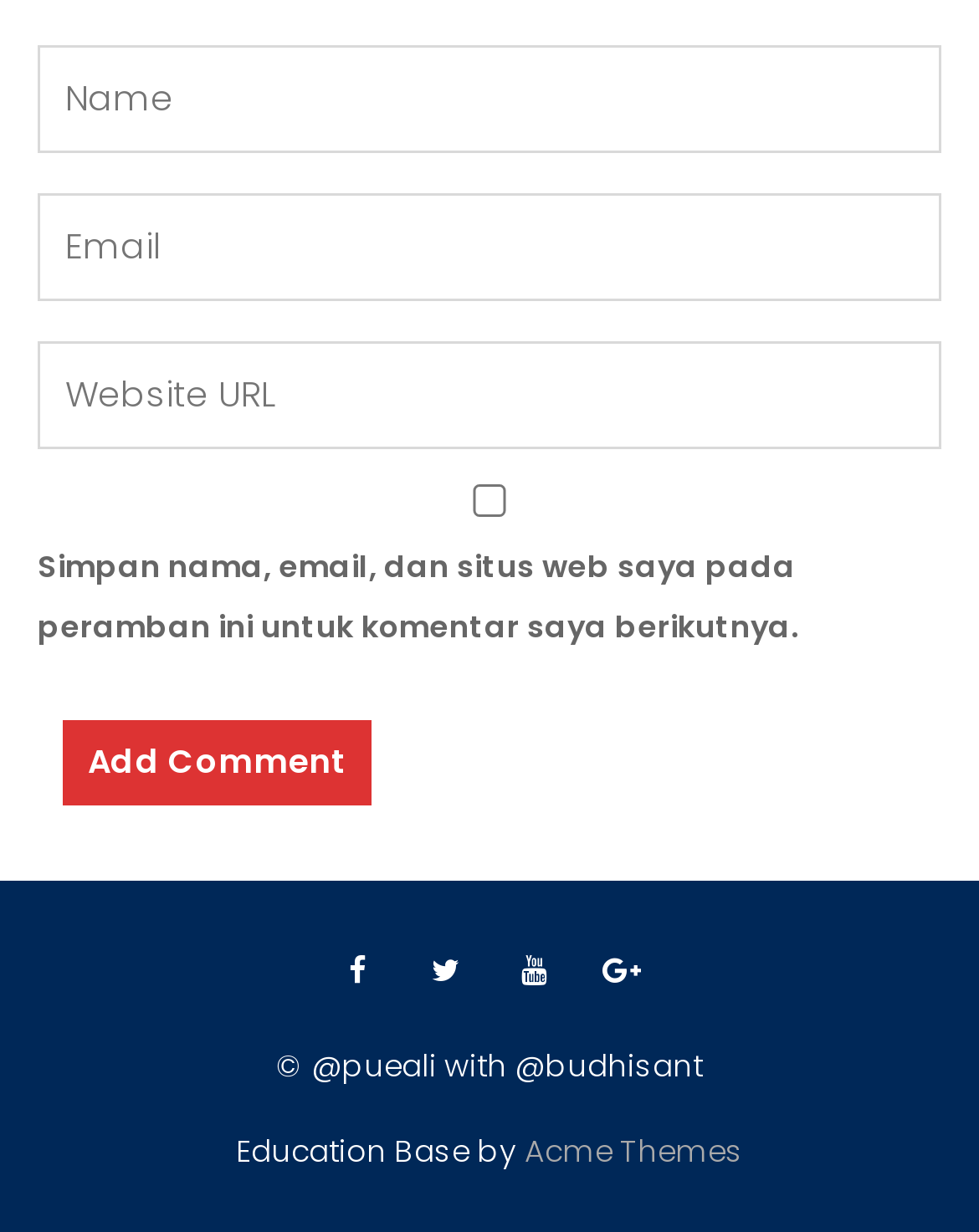Given the description: "name="url" placeholder="Website URL"", determine the bounding box coordinates of the UI element. The coordinates should be formatted as four float numbers between 0 and 1, [left, top, right, bottom].

[0.038, 0.277, 0.962, 0.365]